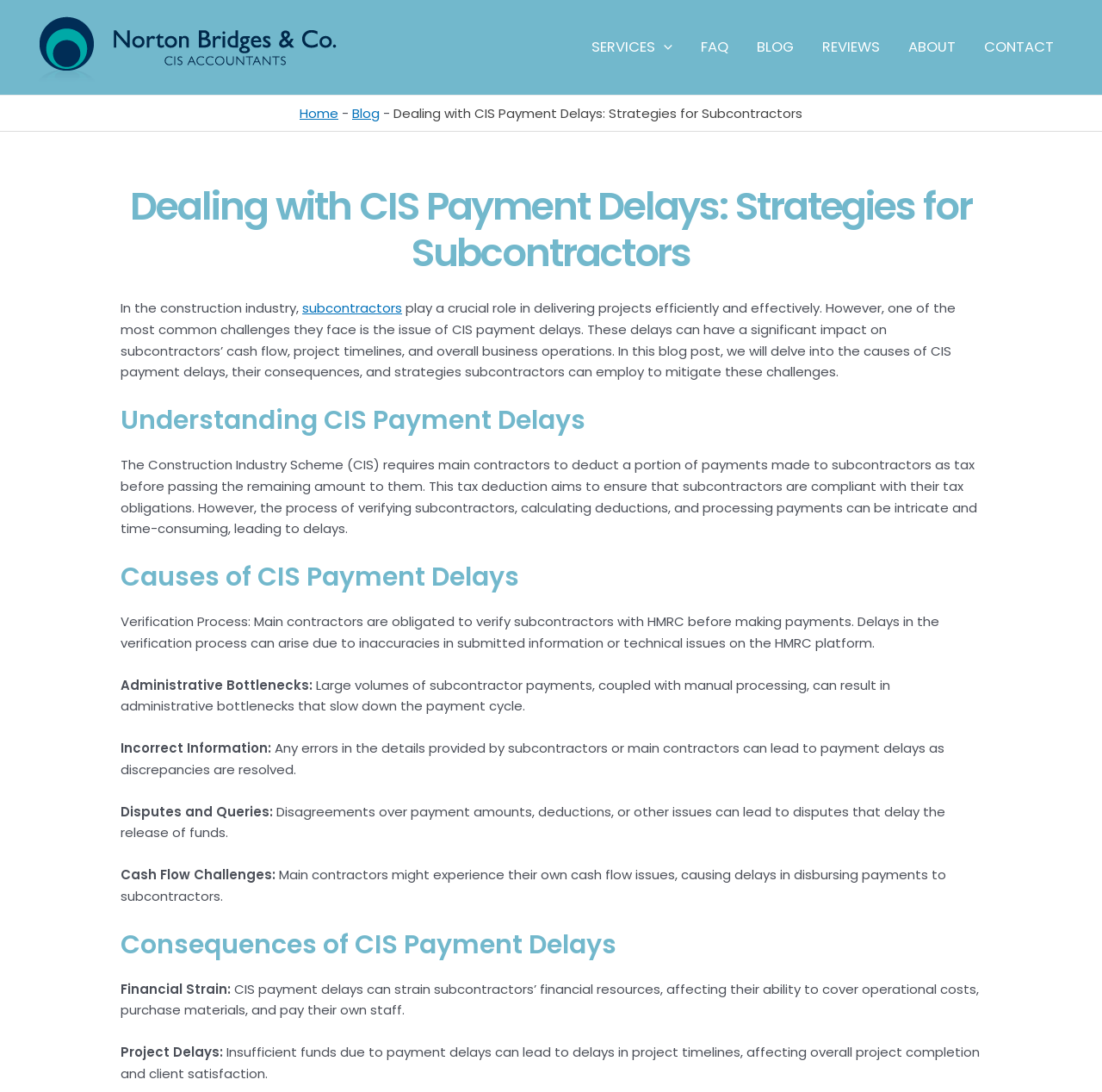Identify the bounding box for the given UI element using the description provided. Coordinates should be in the format (top-left x, top-left y, bottom-right x, bottom-right y) and must be between 0 and 1. Here is the description: alt="TNN Newspaper"

None